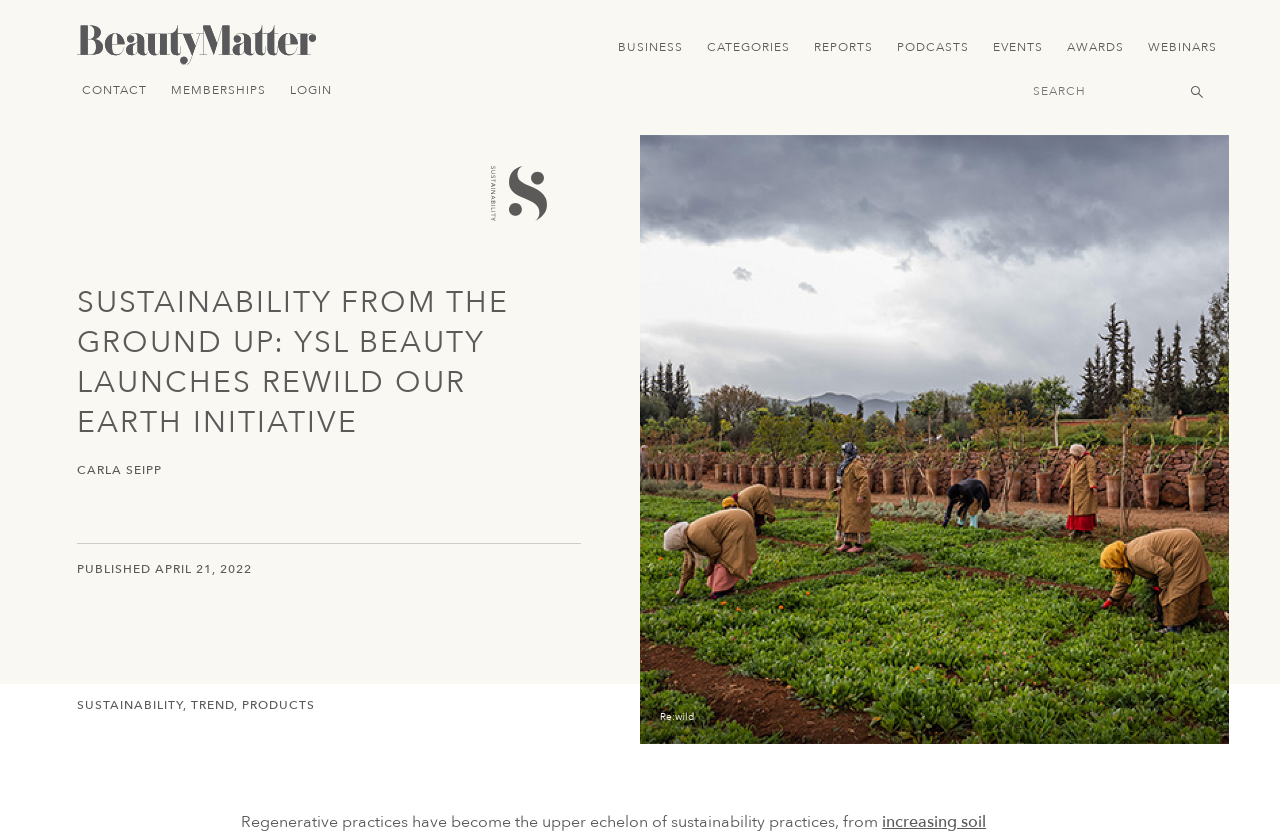Locate the bounding box coordinates of the clickable area to execute the instruction: "Learn more about Re:wild". Provide the coordinates as four float numbers between 0 and 1, represented as [left, top, right, bottom].

[0.516, 0.846, 0.542, 0.863]